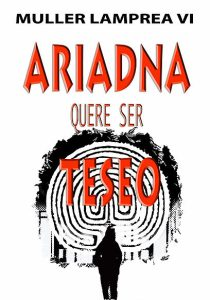What is the duration of the short film? Analyze the screenshot and reply with just one word or a short phrase.

8 minutes